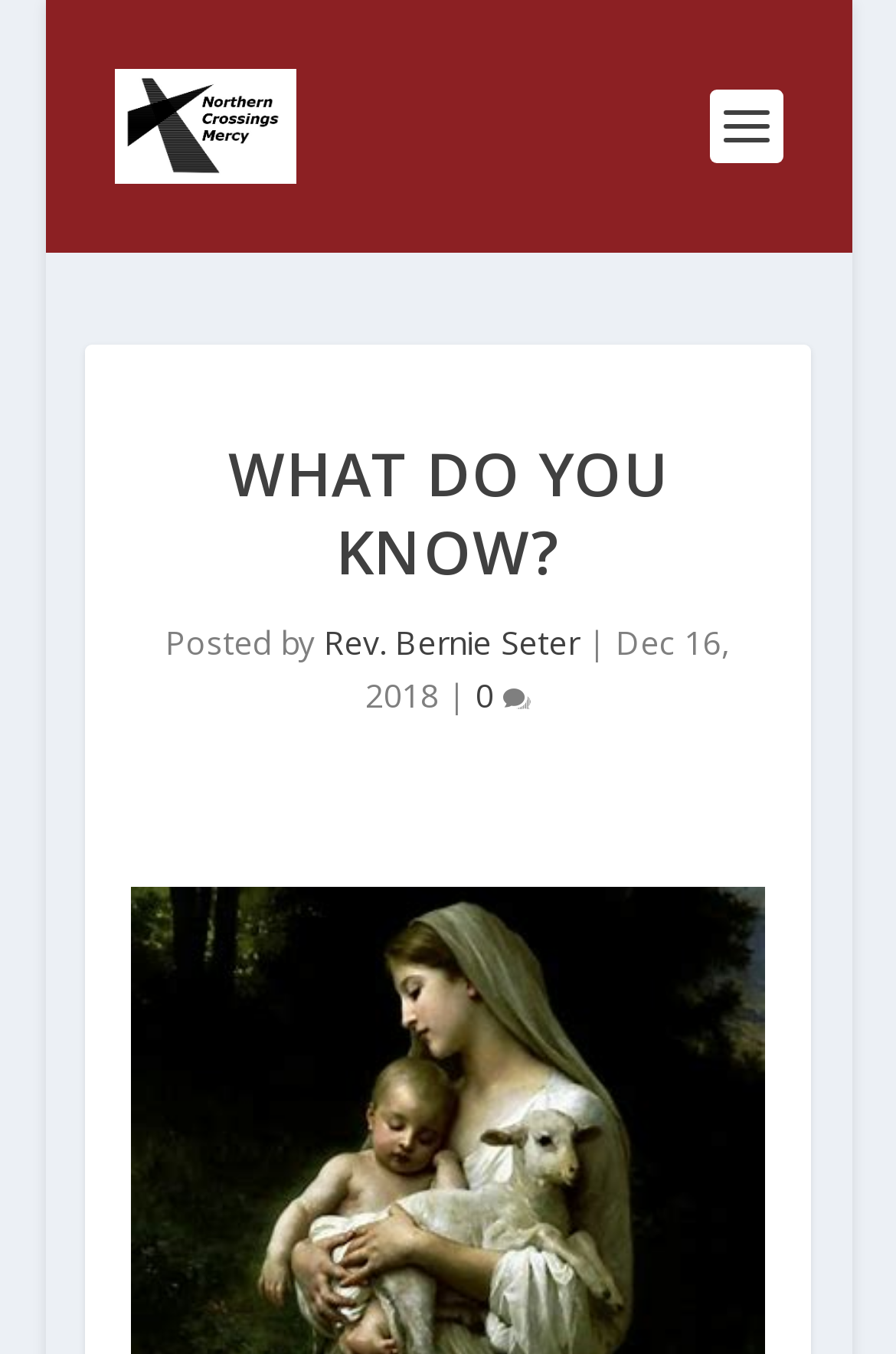Determine the bounding box coordinates of the UI element that matches the following description: "title="Twitter share"". The coordinates should be four float numbers between 0 and 1 in the format [left, top, right, bottom].

None